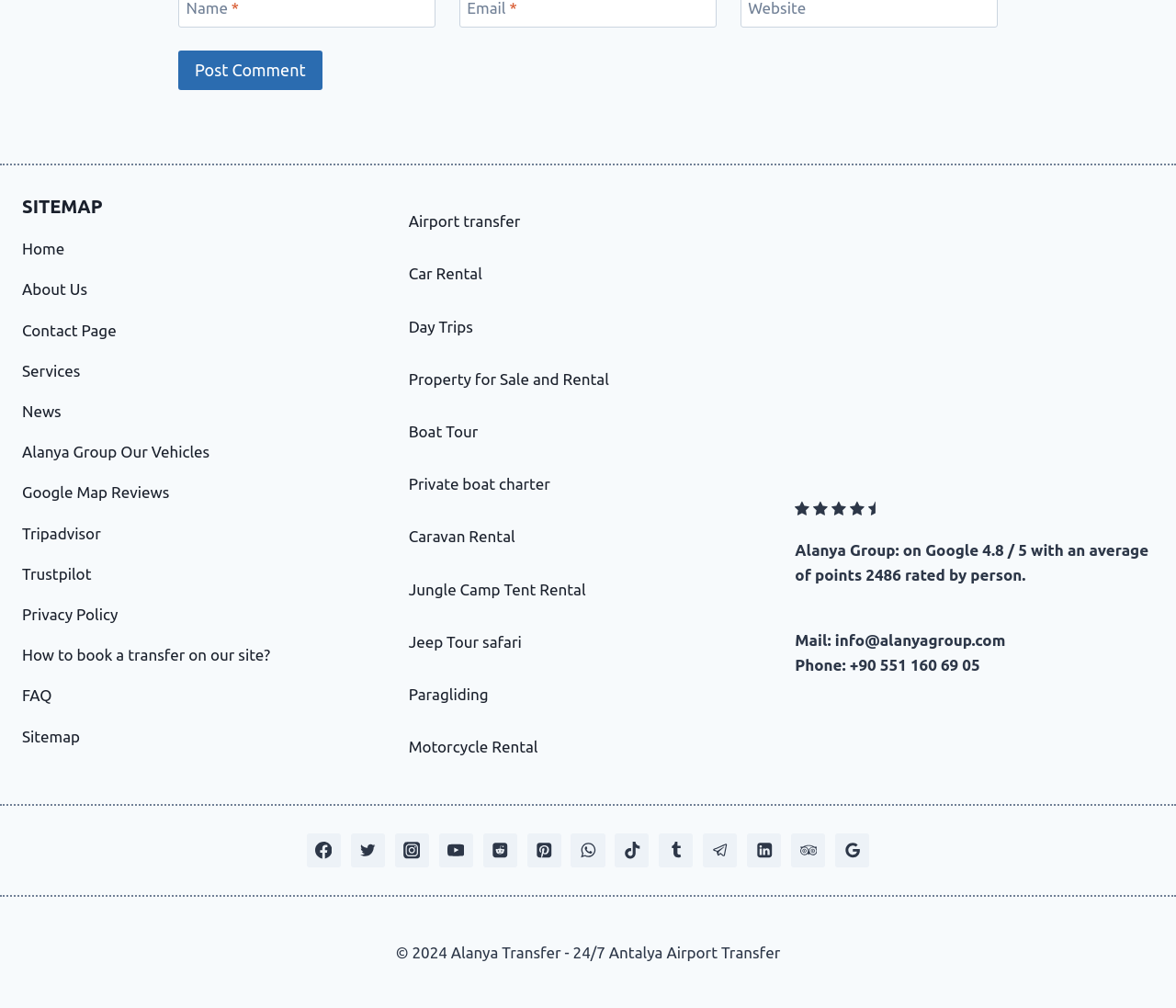Determine the bounding box coordinates for the element that should be clicked to follow this instruction: "Contact us through 'WhatsApp'". The coordinates should be given as four float numbers between 0 and 1, in the format [left, top, right, bottom].

[0.486, 0.827, 0.514, 0.86]